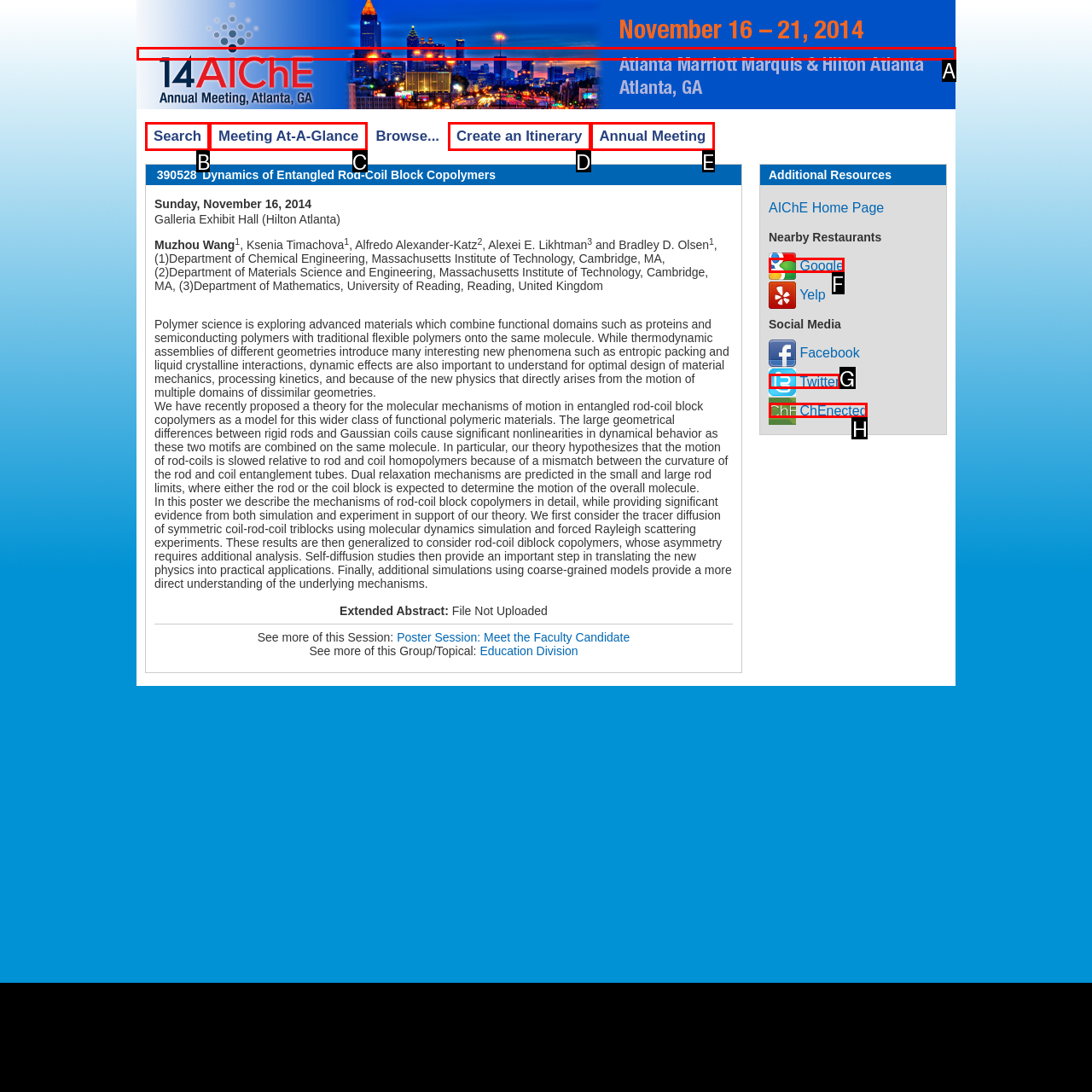Identify which HTML element should be clicked to fulfill this instruction: View the 2014 Annual Meeting Reply with the correct option's letter.

A